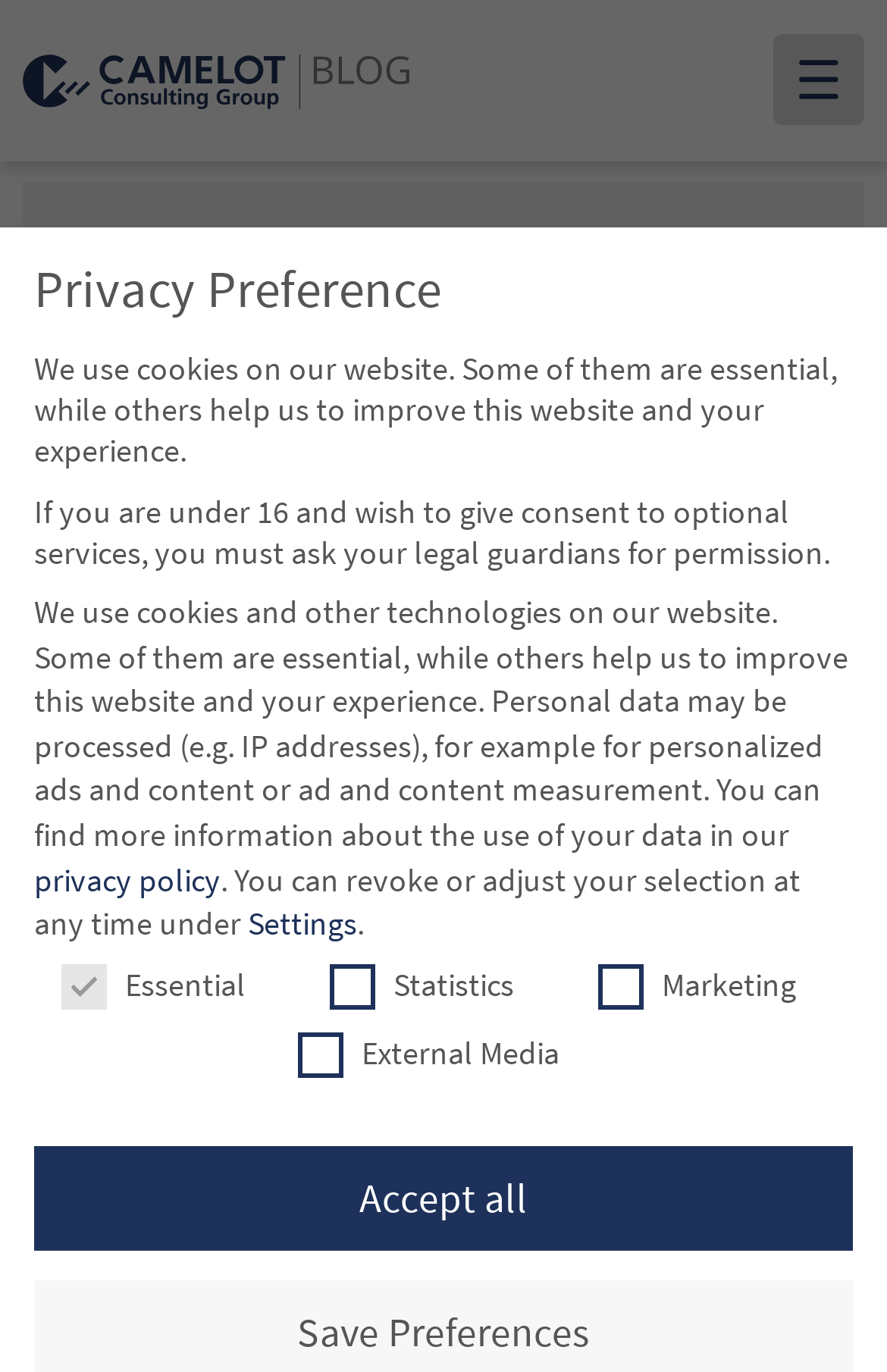Please find the bounding box coordinates of the clickable region needed to complete the following instruction: "Go to 'Camelot ITLab'". The bounding box coordinates must consist of four float numbers between 0 and 1, i.e., [left, top, right, bottom].

[0.436, 0.78, 0.623, 0.811]